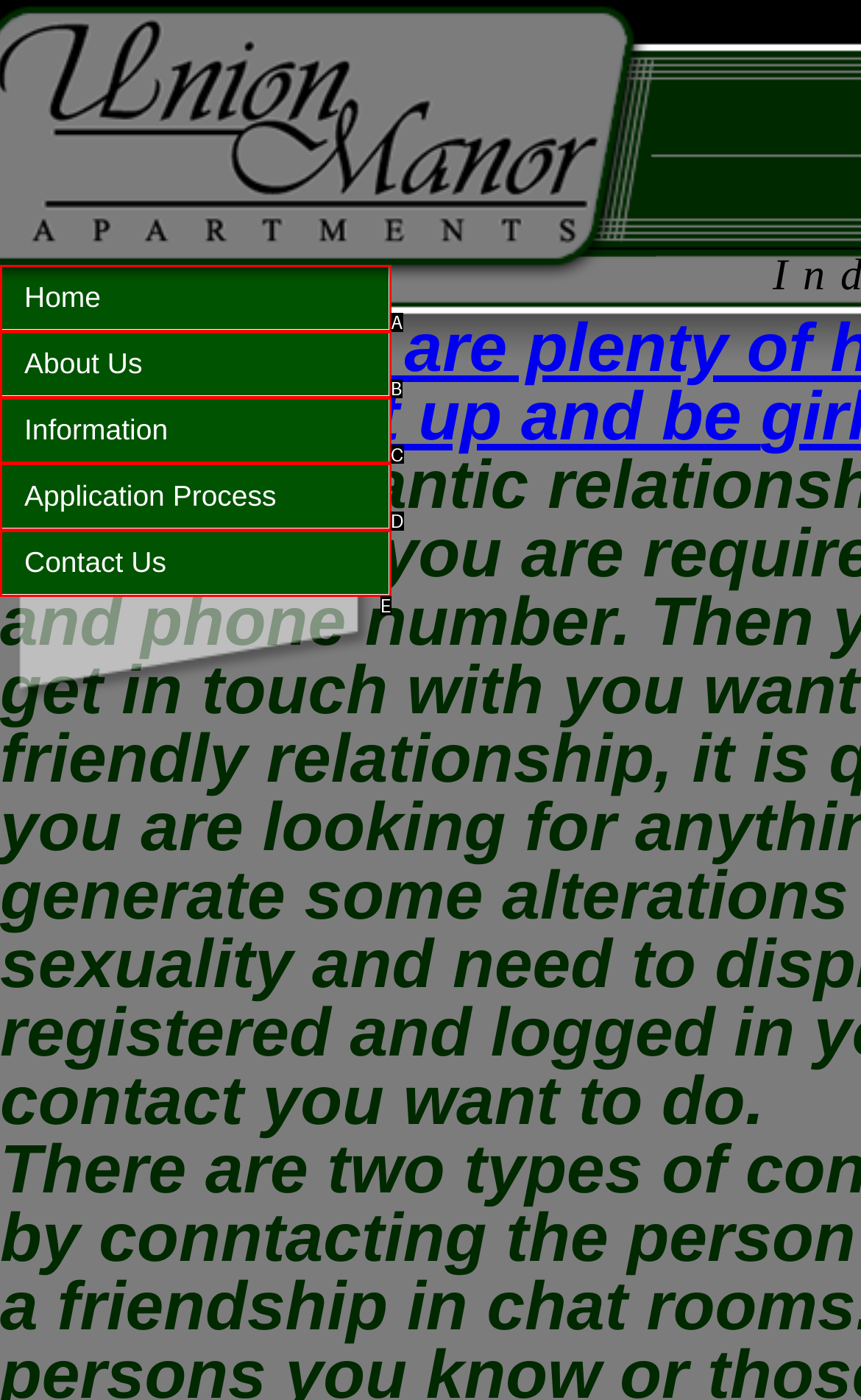Point out the HTML element that matches the following description: About Us
Answer with the letter from the provided choices.

B